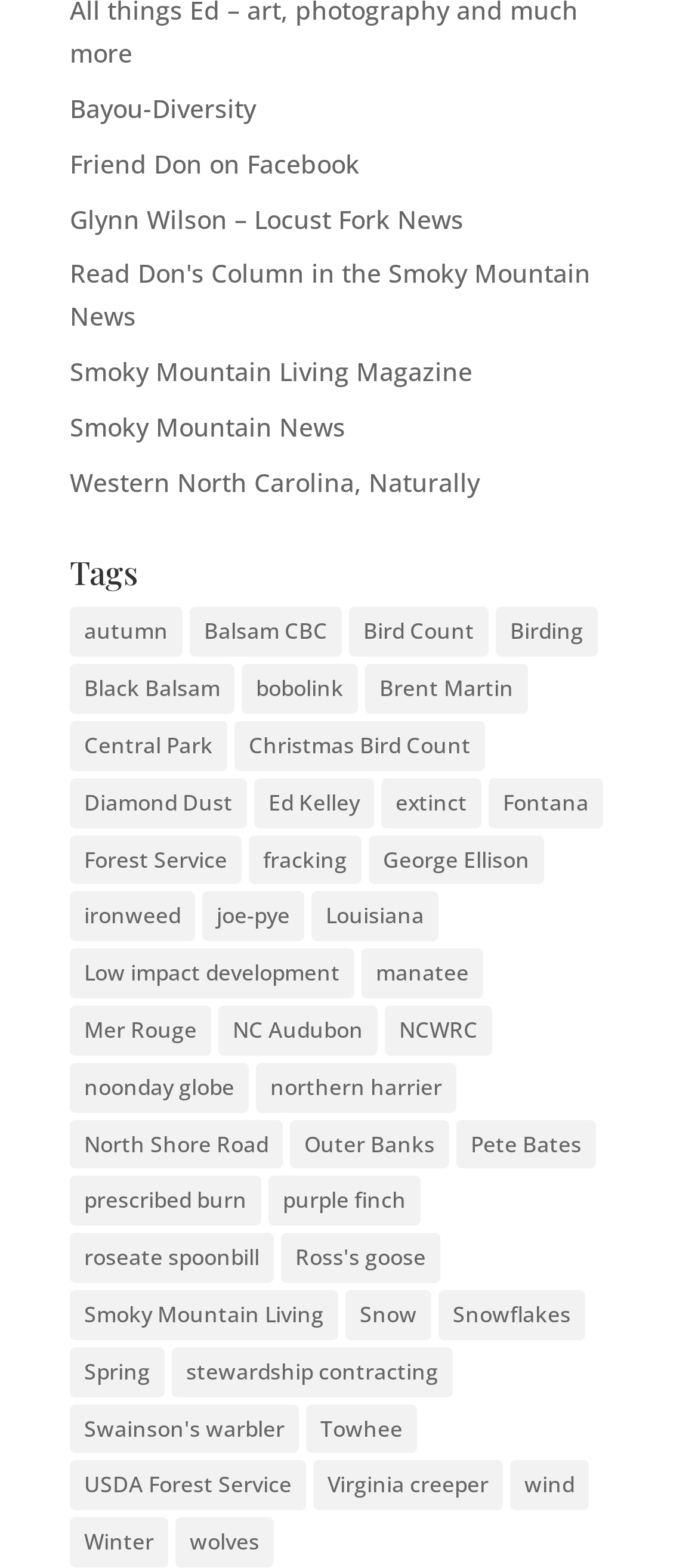How many links have the word 'Bird' in them?
Carefully analyze the image and provide a thorough answer to the question.

After searching through the links on the webpage, I found three links that have the word 'Bird' in them: 'Bird Count', 'Birding', and 'Christmas Bird Count'.